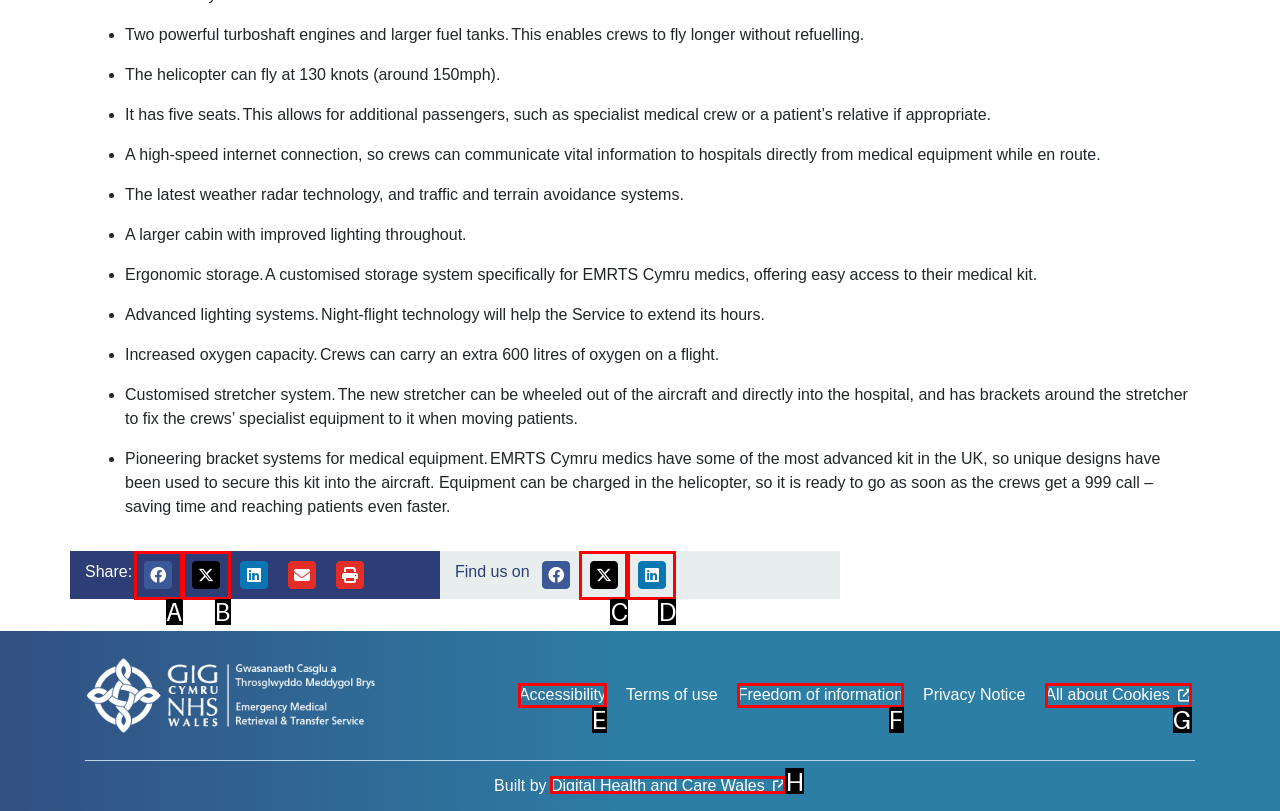From the given choices, identify the element that matches: Add Comment
Answer with the letter of the selected option.

None